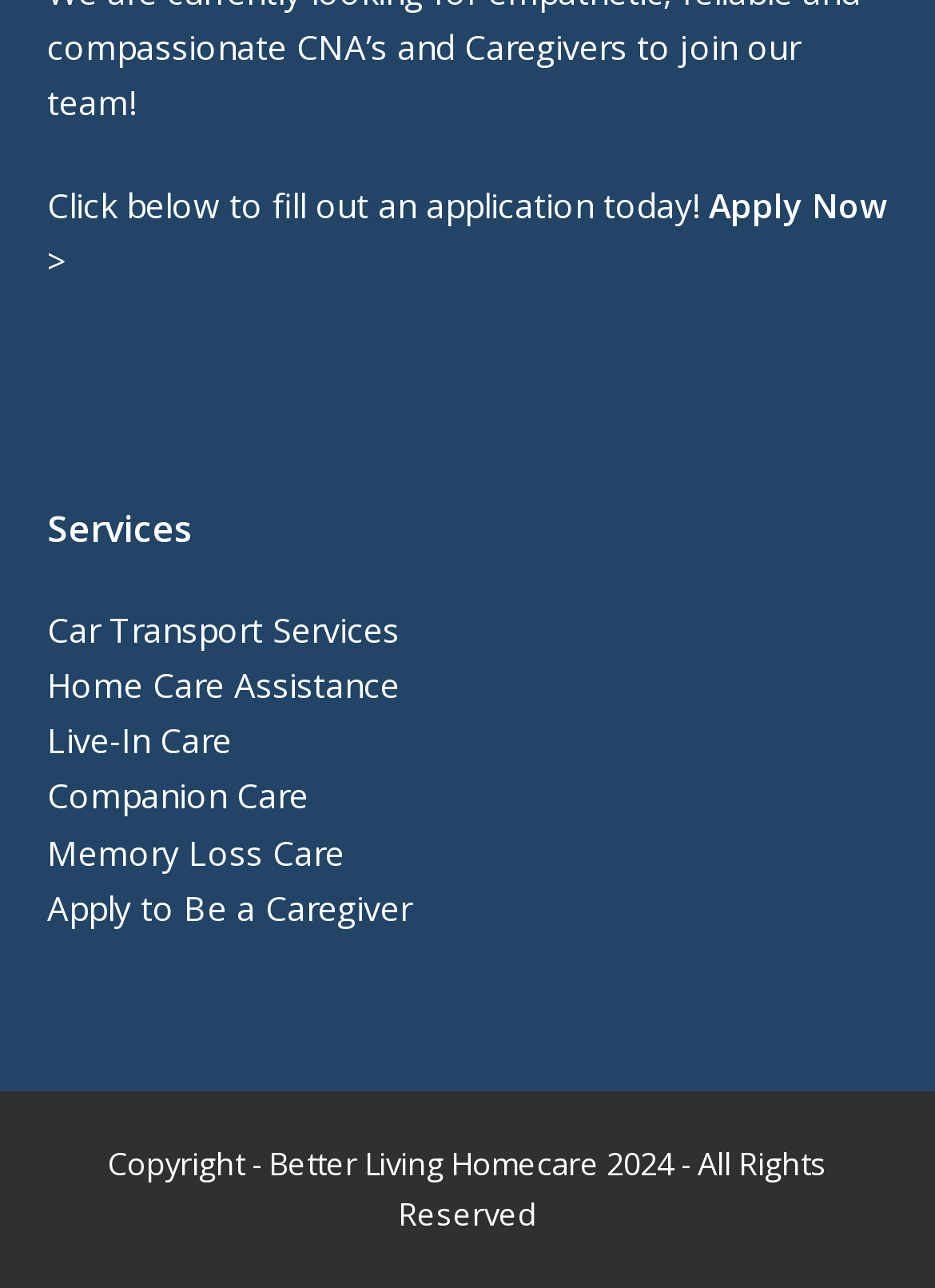Please determine the bounding box coordinates of the element's region to click for the following instruction: "Click Apply Now".

[0.758, 0.142, 0.947, 0.177]